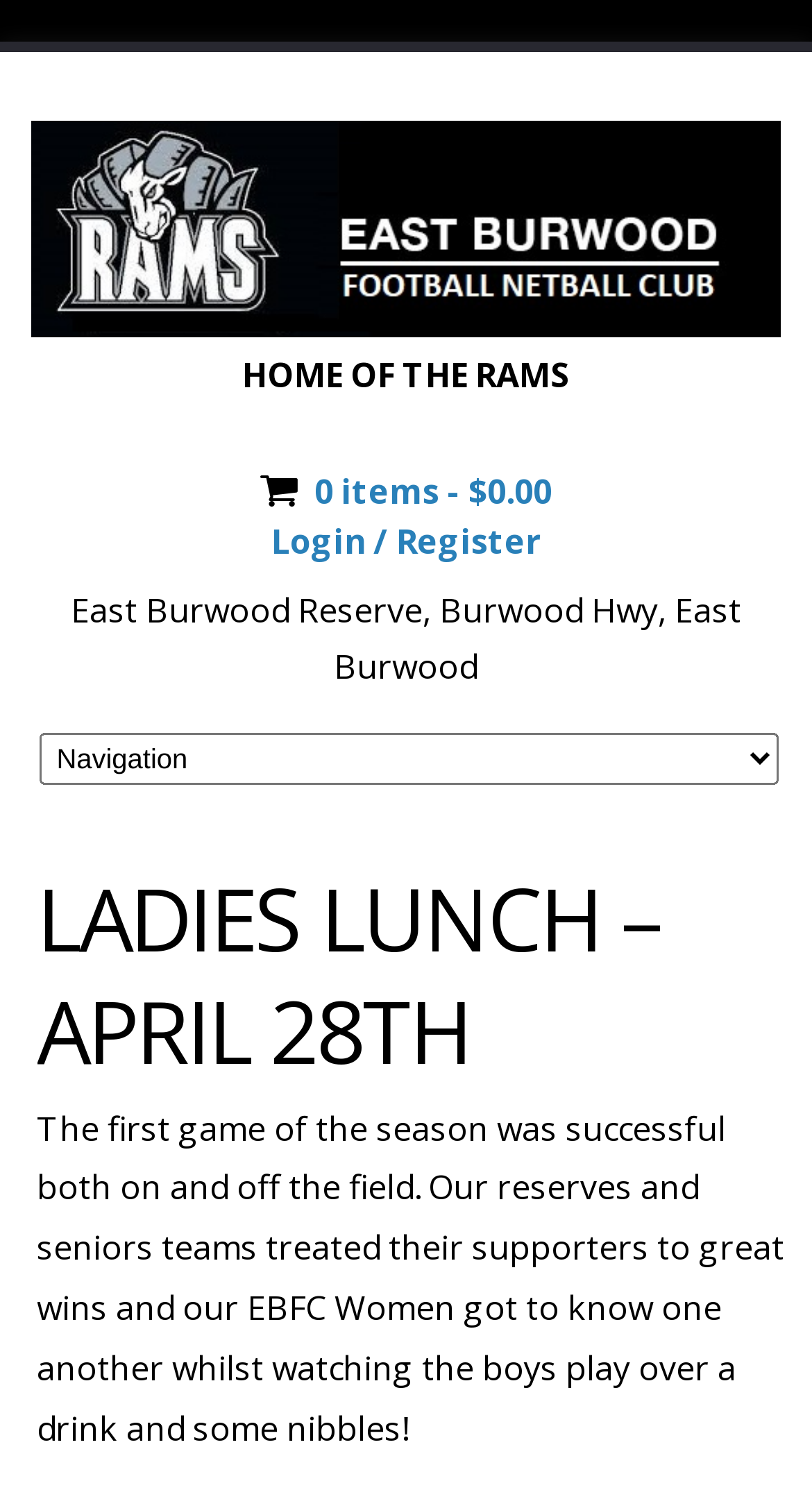Identify the bounding box of the HTML element described here: "0 items - $0.00". Provide the coordinates as four float numbers between 0 and 1: [left, top, right, bottom].

[0.387, 0.315, 0.679, 0.345]